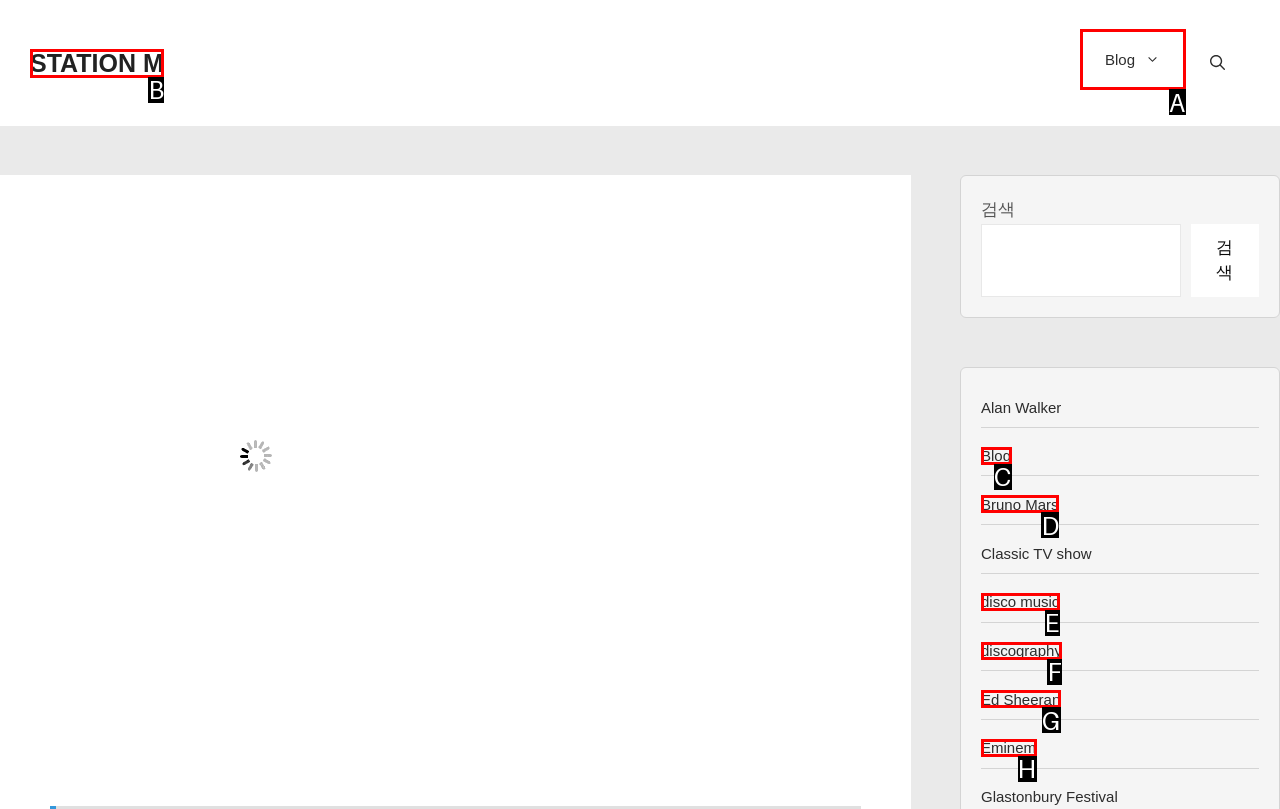Identify the correct lettered option to click in order to perform this task: read the blog. Respond with the letter.

A